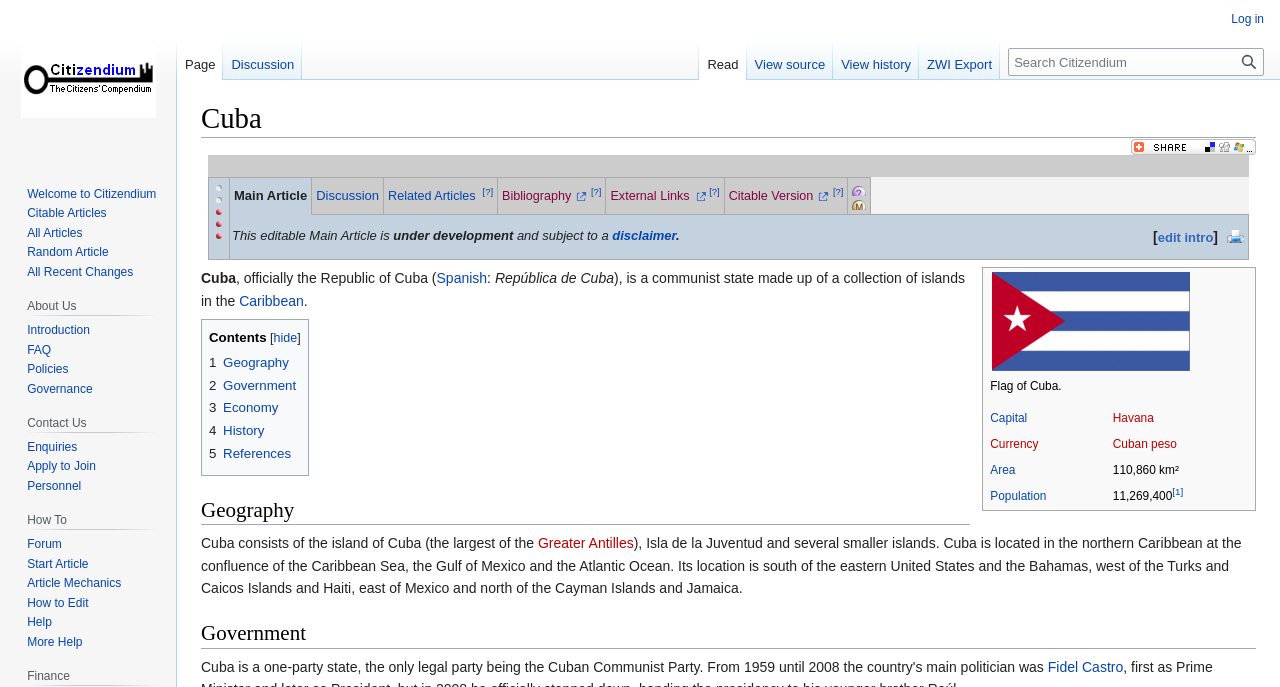Please determine the bounding box coordinates of the clickable area required to carry out the following instruction: "Click on 'edit intro'". The coordinates must be four float numbers between 0 and 1, represented as [left, top, right, bottom].

[0.904, 0.333, 0.948, 0.356]